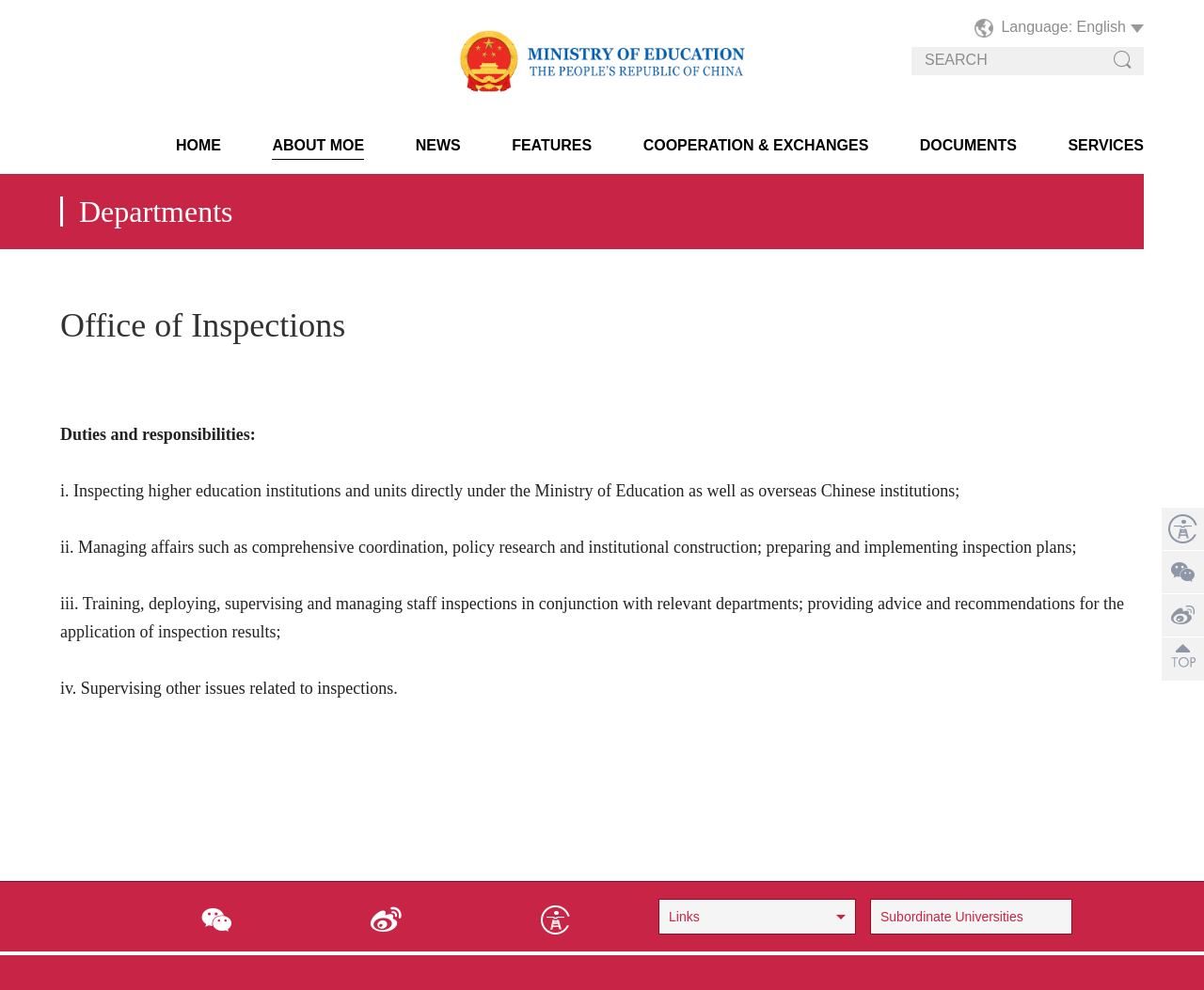Respond to the question below with a single word or phrase: What is the language of the current webpage?

English